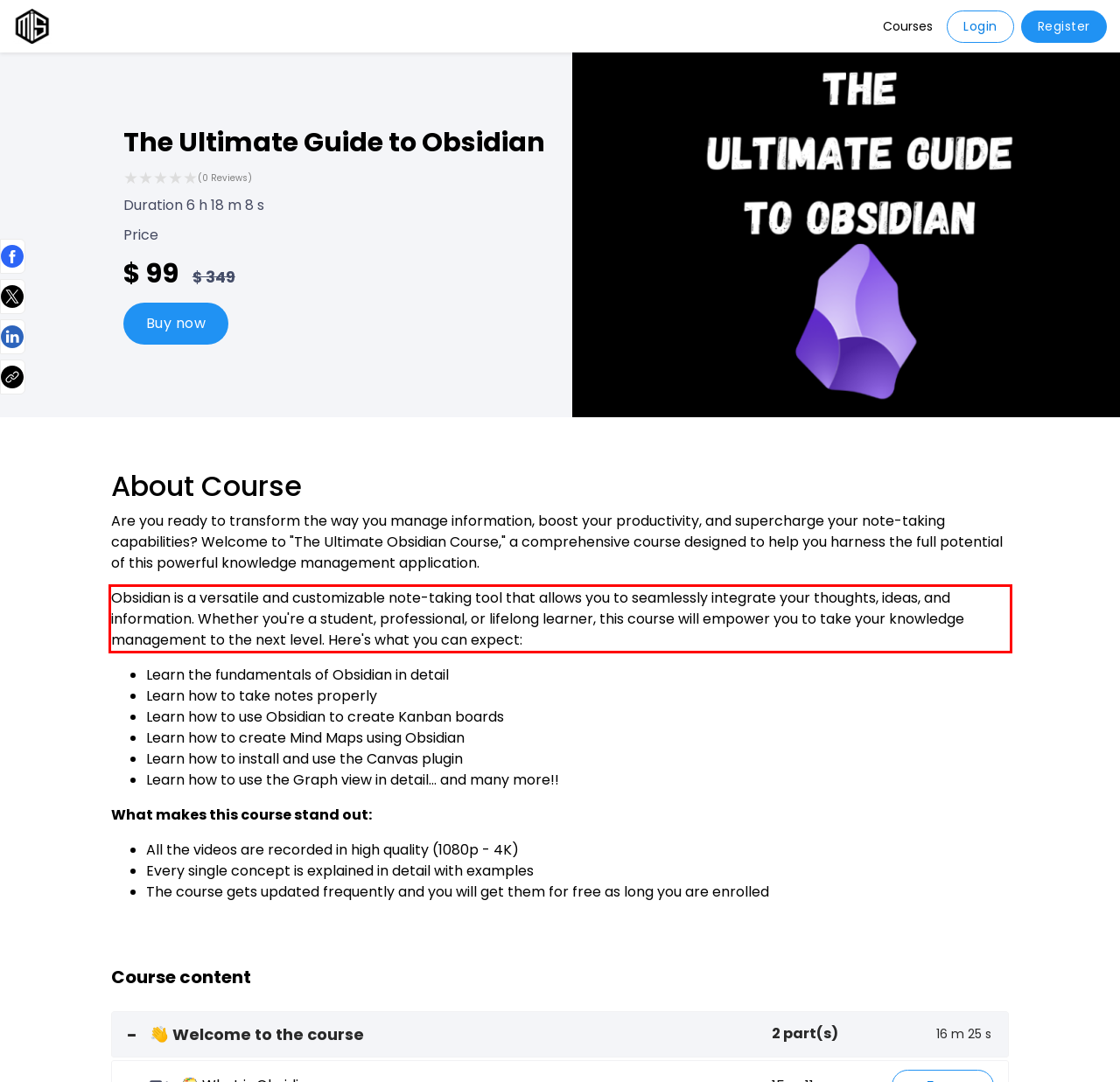You are presented with a webpage screenshot featuring a red bounding box. Perform OCR on the text inside the red bounding box and extract the content.

Obsidian is a versatile and customizable note-taking tool that allows you to seamlessly integrate your thoughts, ideas, and information. Whether you're a student, professional, or lifelong learner, this course will empower you to take your knowledge management to the next level. Here's what you can expect: